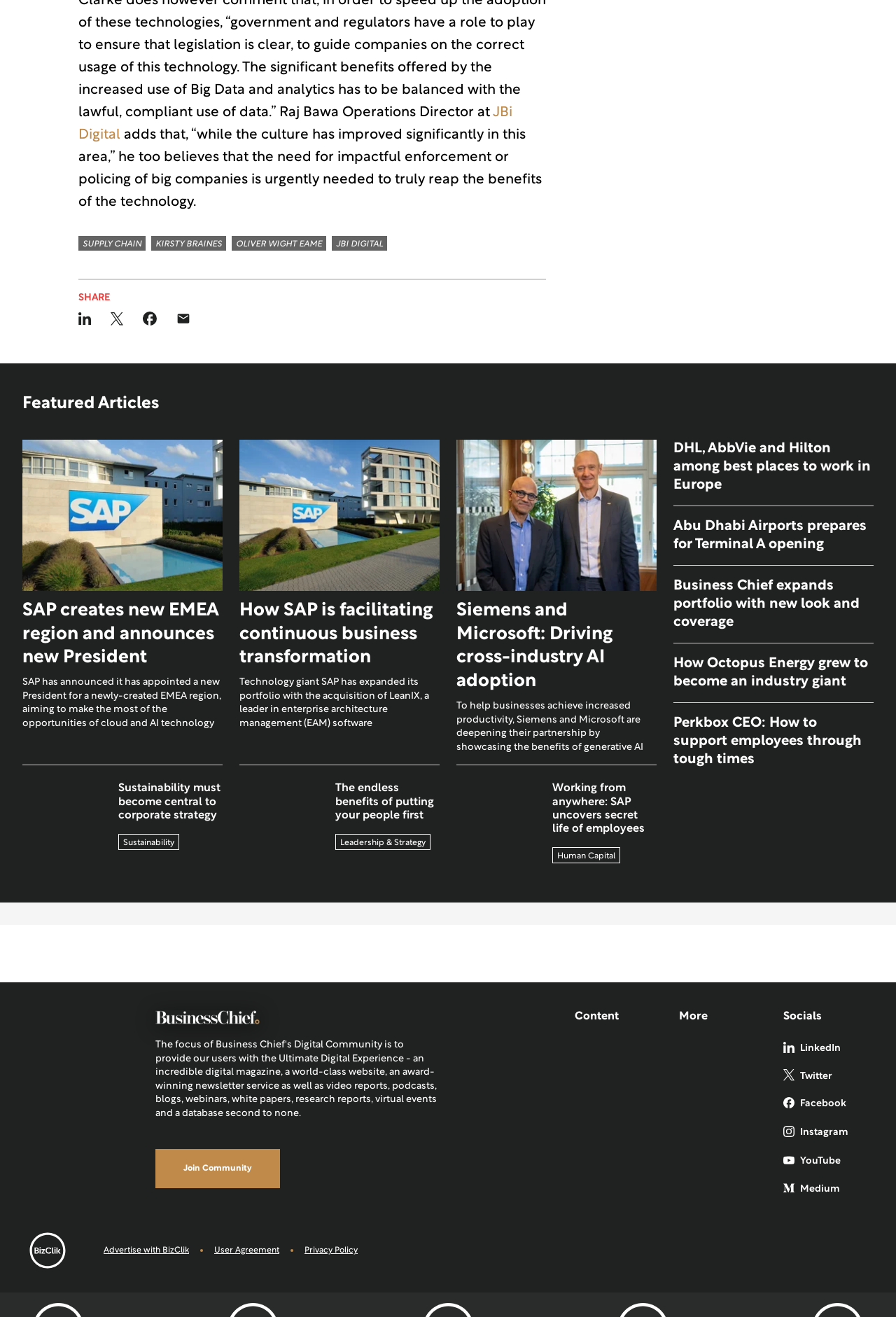Provide a one-word or brief phrase answer to the question:
What is the name of the publication logo present at the bottom of the webpage?

Publication Logo